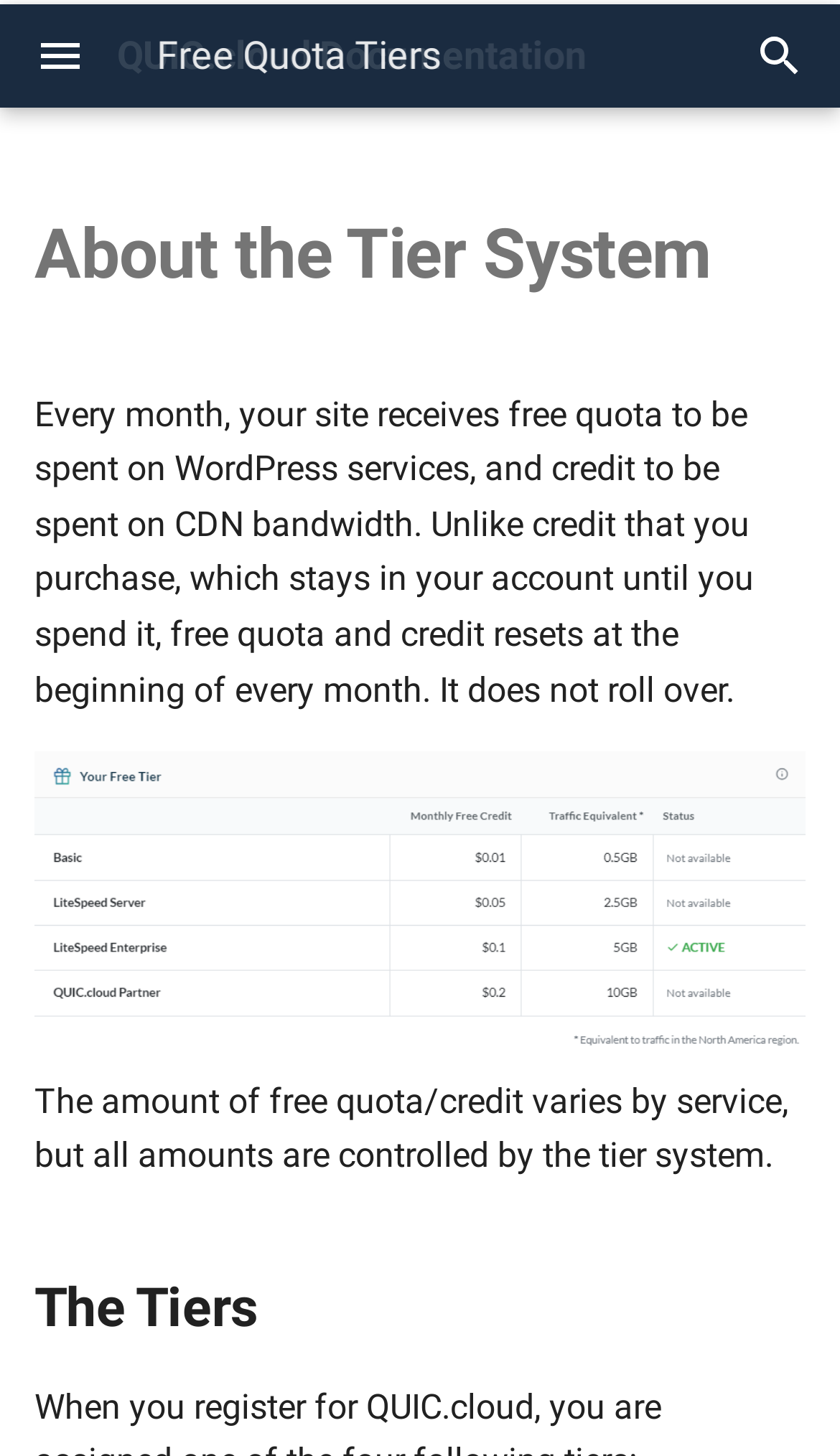Determine the bounding box coordinates of the clickable region to execute the instruction: "Learn about Tier 1: Basic". The coordinates should be four float numbers between 0 and 1, denoted as [left, top, right, bottom].

[0.0, 0.238, 0.621, 0.309]